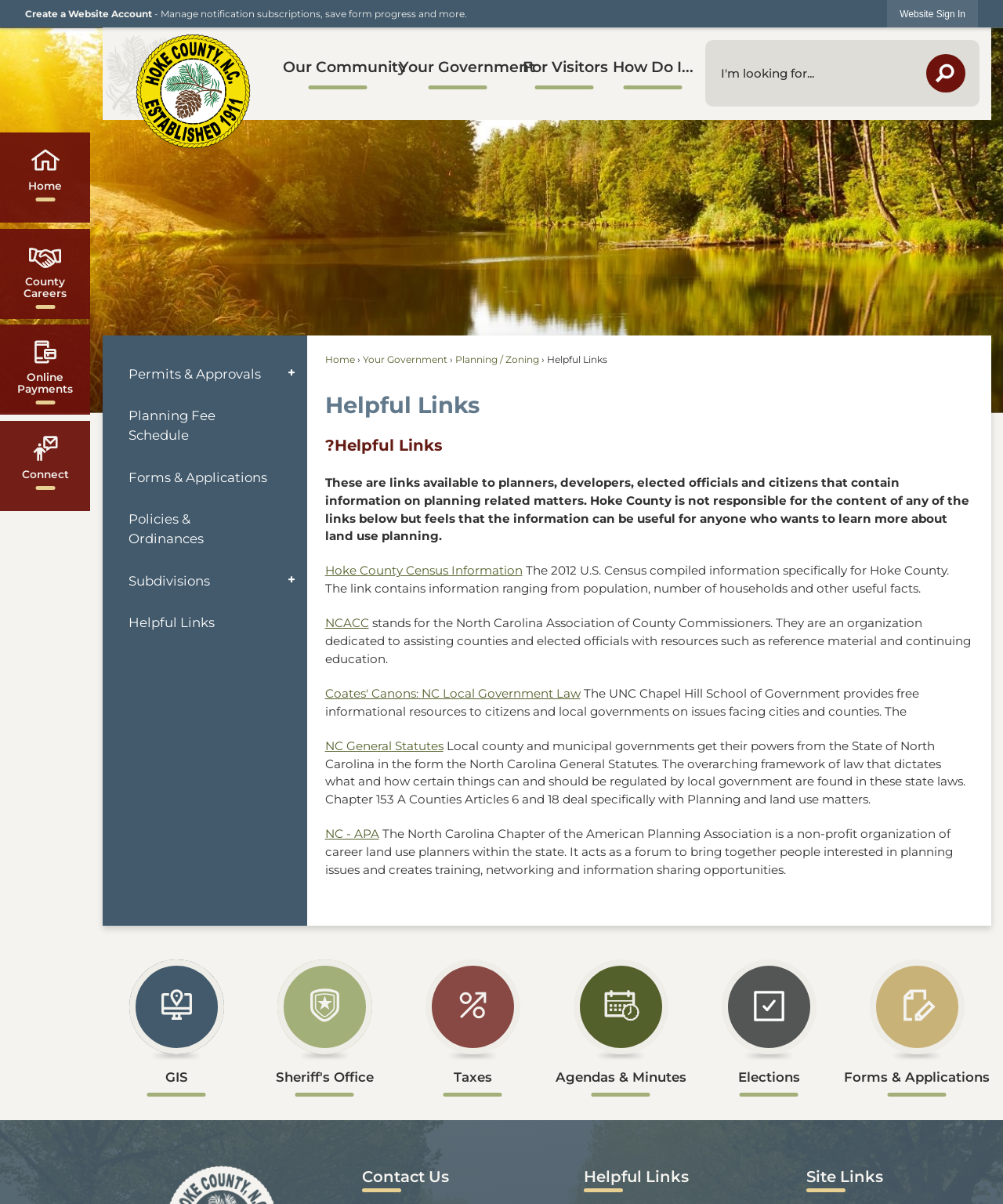Given the element description, predict the bounding box coordinates in the format (top-left x, top-left y, bottom-right x, bottom-right y), using floating point numbers between 0 and 1: alt="Like us on facebook"

None